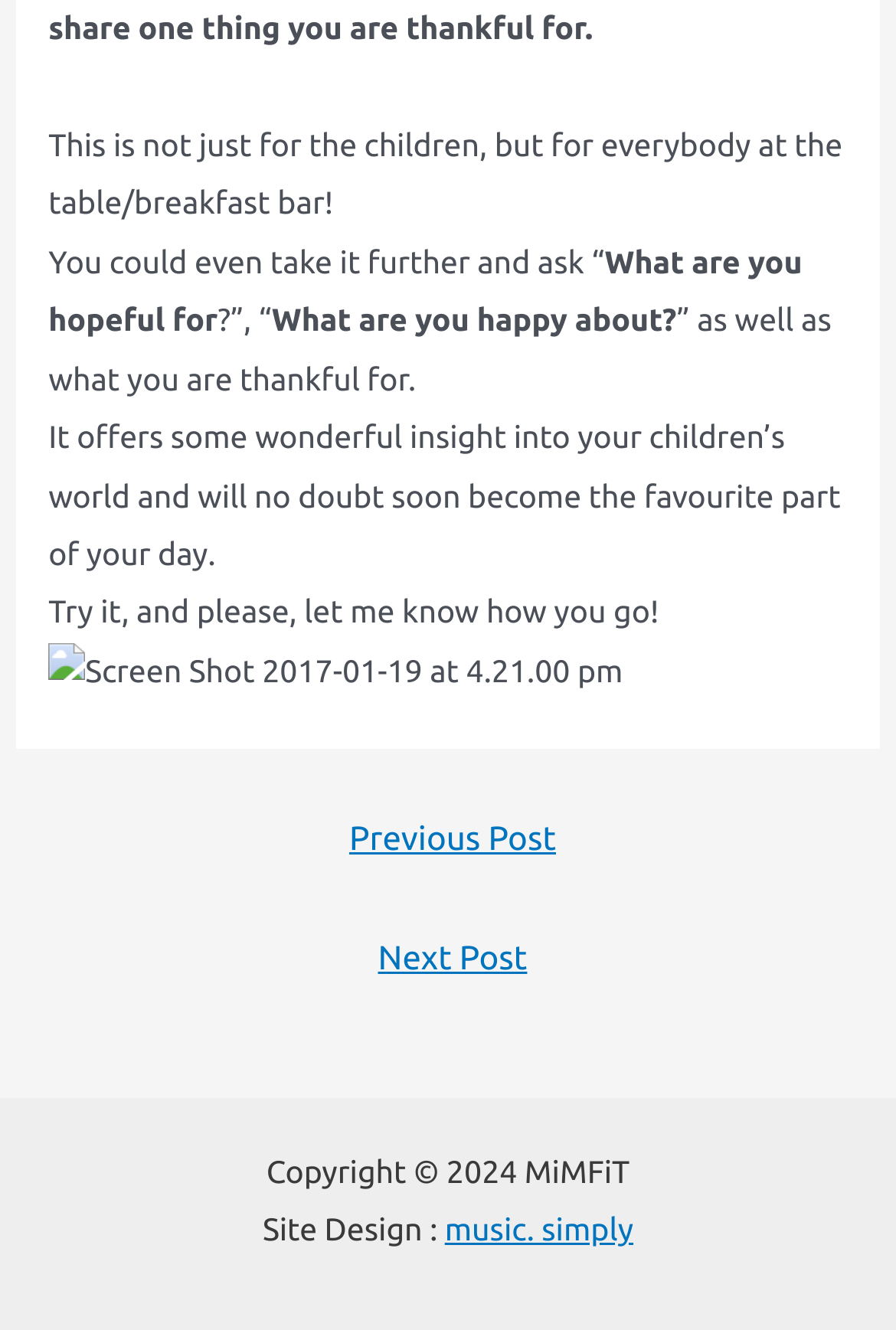Give a one-word or one-phrase response to the question: 
What is the topic of discussion in the main content?

Gratitude and positivity